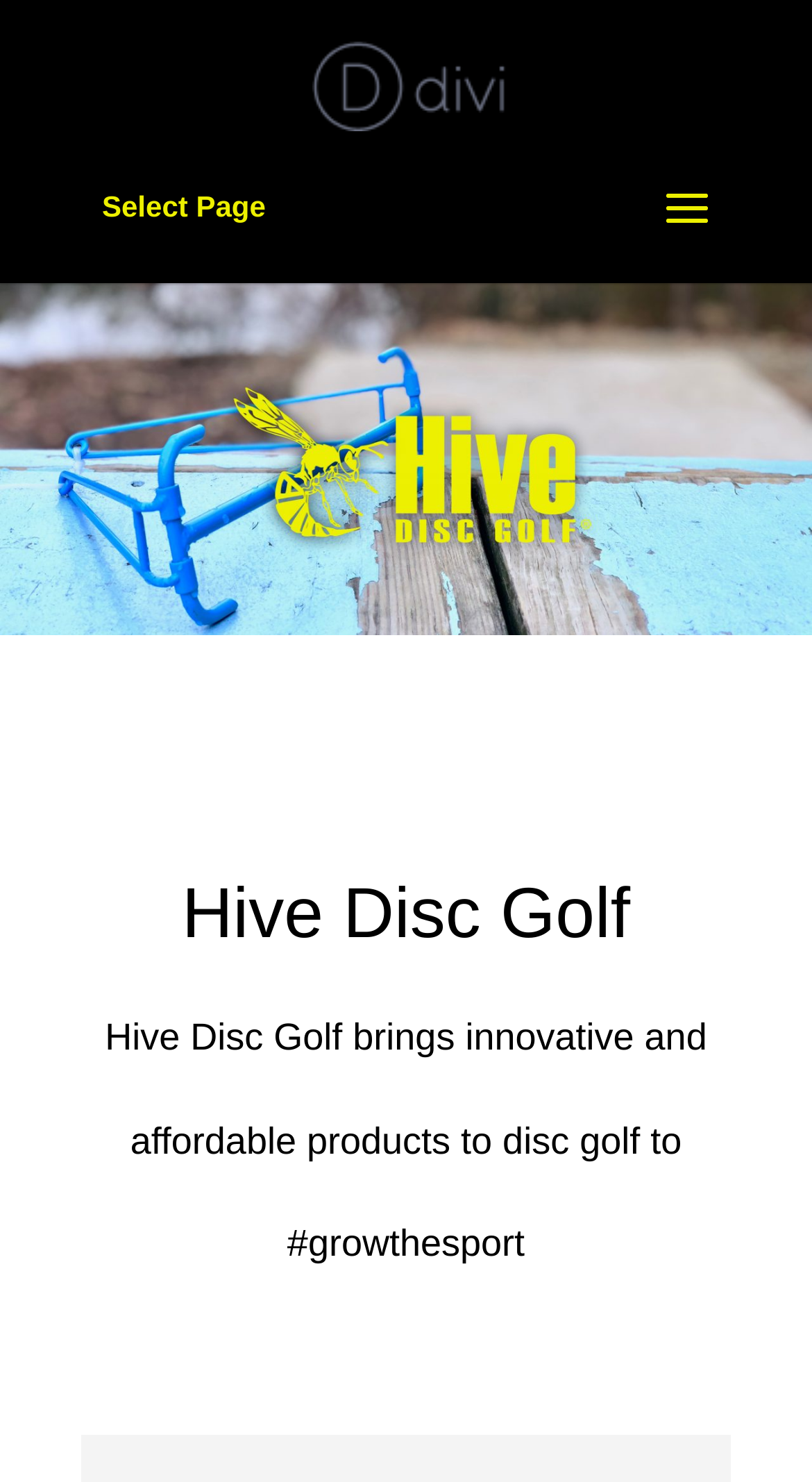What is the purpose of Hive Disc Golf?
Answer with a single word or phrase by referring to the visual content.

To grow the sport